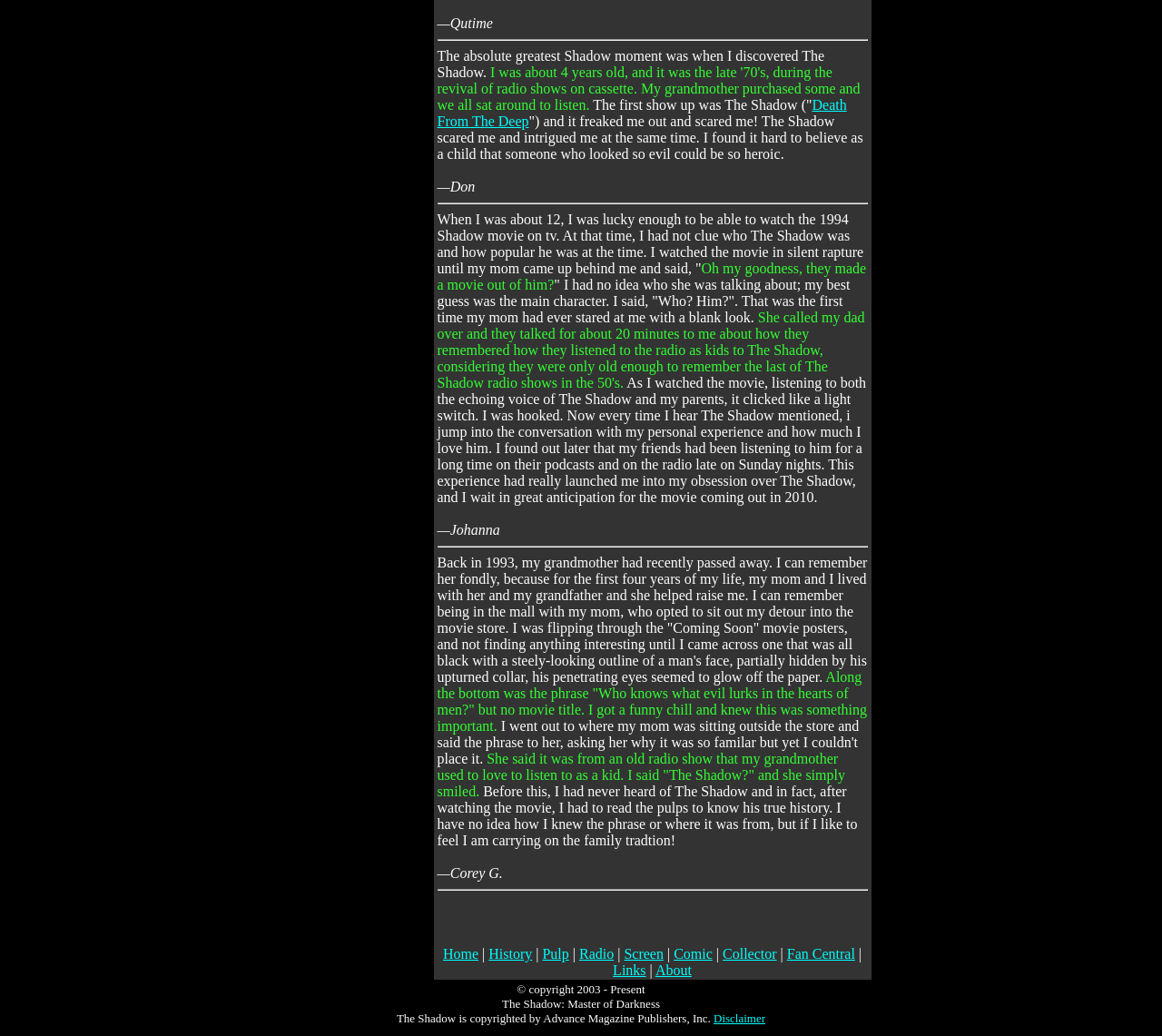Select the bounding box coordinates of the element I need to click to carry out the following instruction: "Check out the 'Fan Central' page".

[0.677, 0.913, 0.736, 0.928]